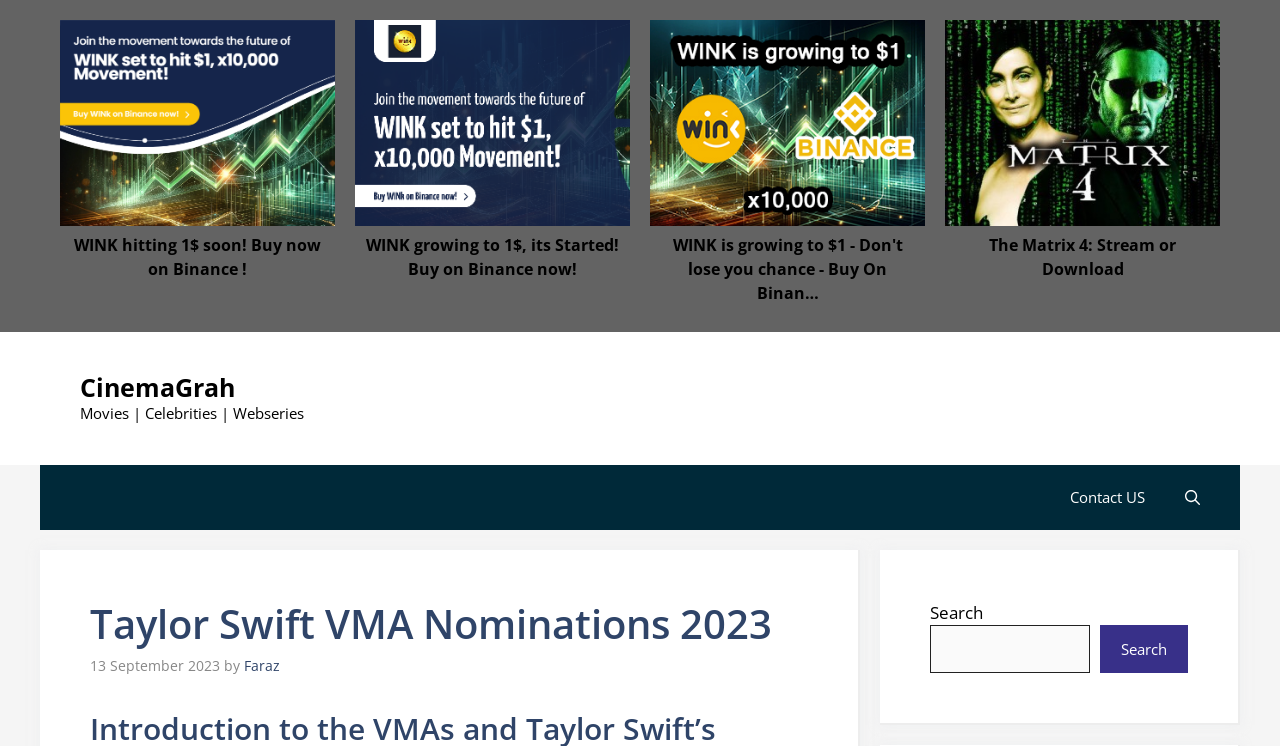Can you find and generate the webpage's heading?

Taylor Swift VMA Nominations 2023